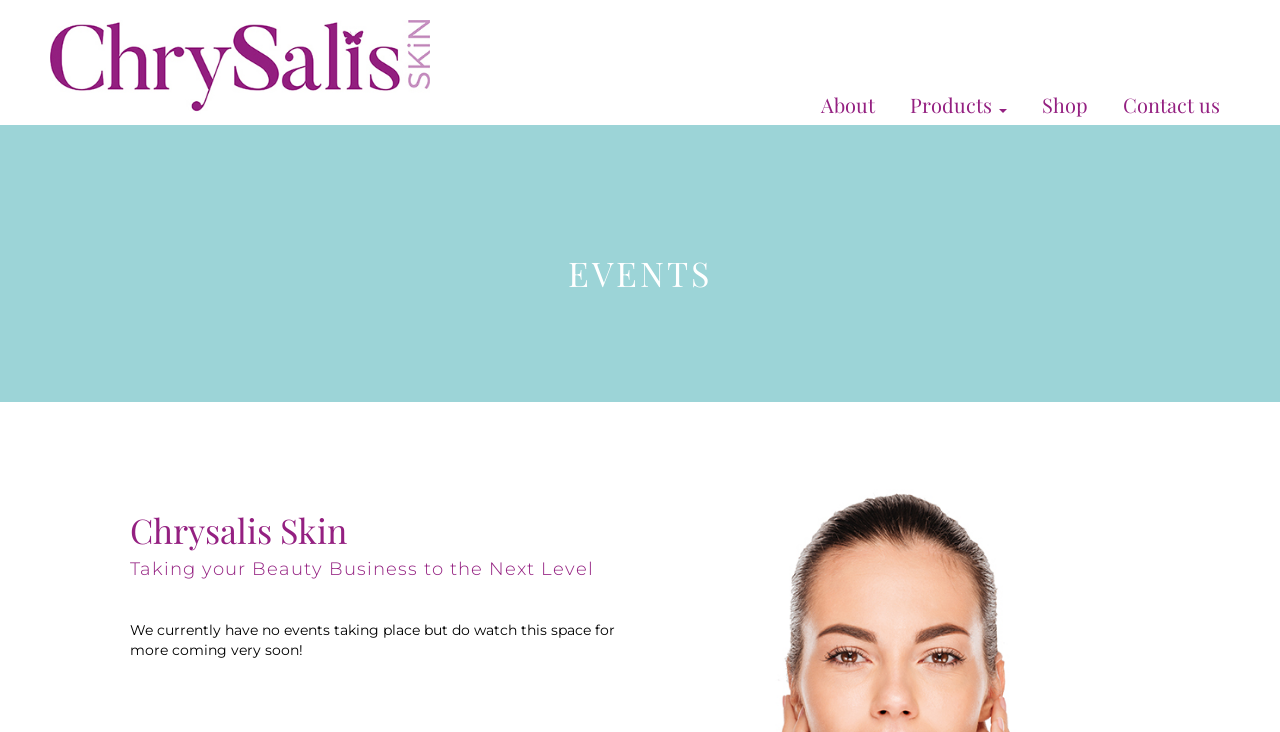What is the theme of the business?
Based on the image, answer the question in a detailed manner.

The business is related to beauty, as indicated by the tagline 'Taking your Beauty Business to the Next Level'. This suggests that the business is focused on providing products or services related to beauty.